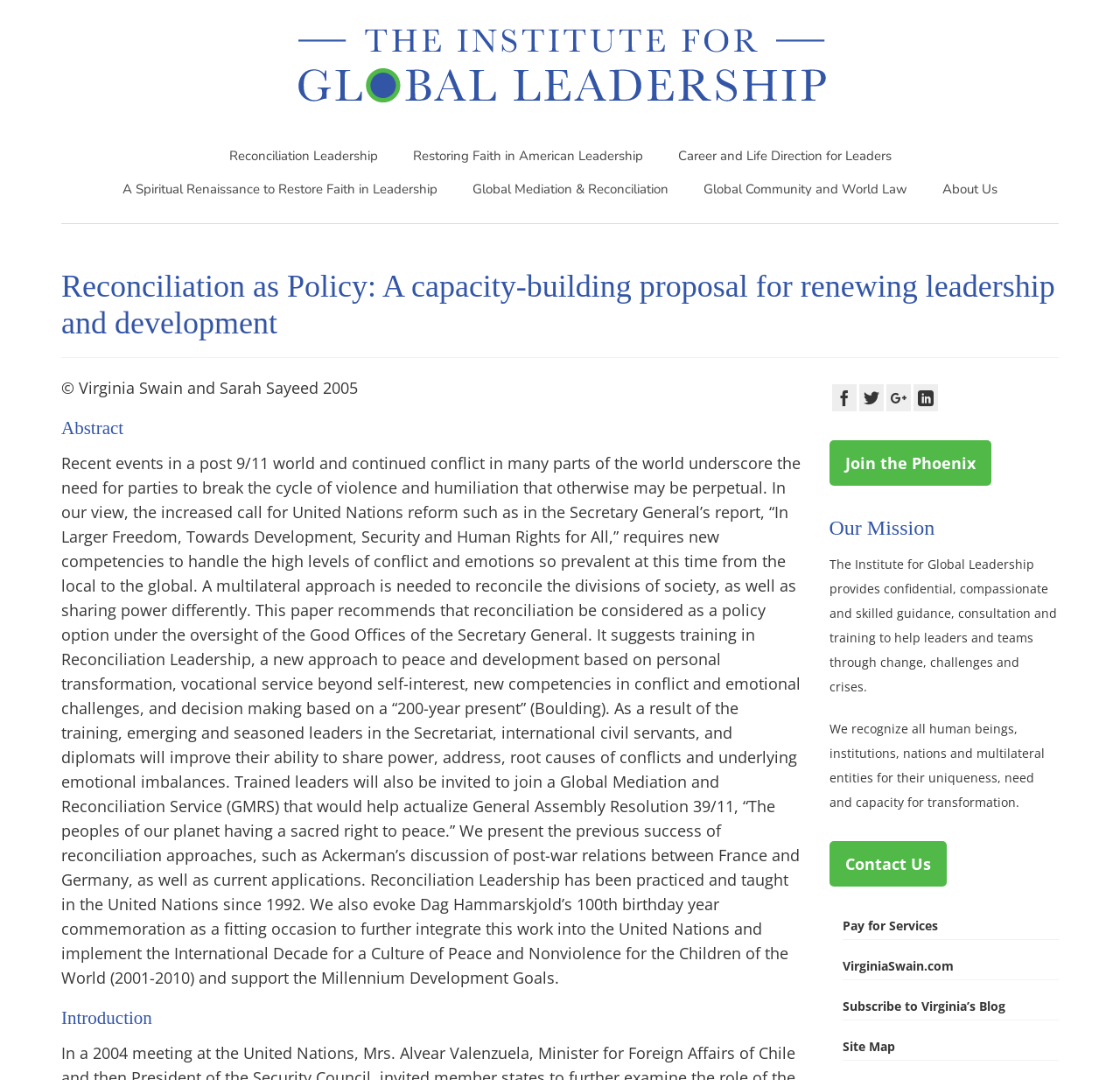What is the name of the institute?
Look at the image and answer with only one word or phrase.

The Institute for Global Leadership